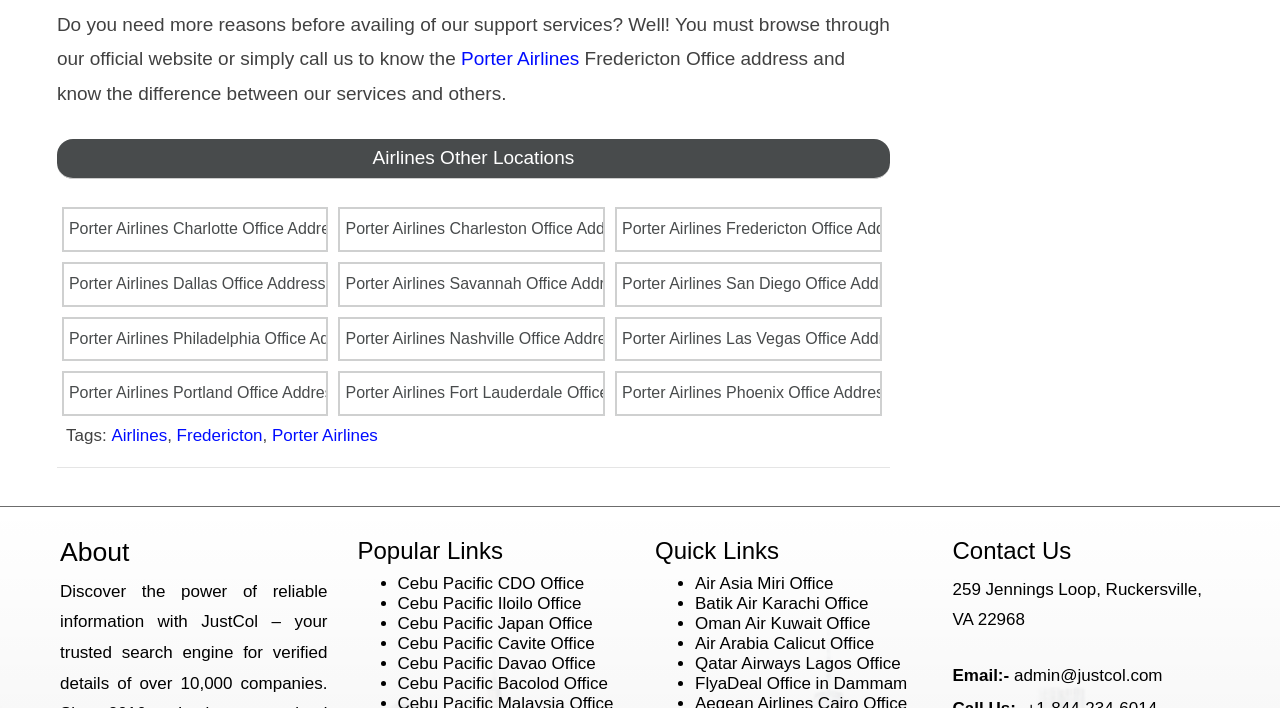Identify the coordinates of the bounding box for the element that must be clicked to accomplish the instruction: "Learn more about Porter Airlines".

[0.36, 0.068, 0.453, 0.098]